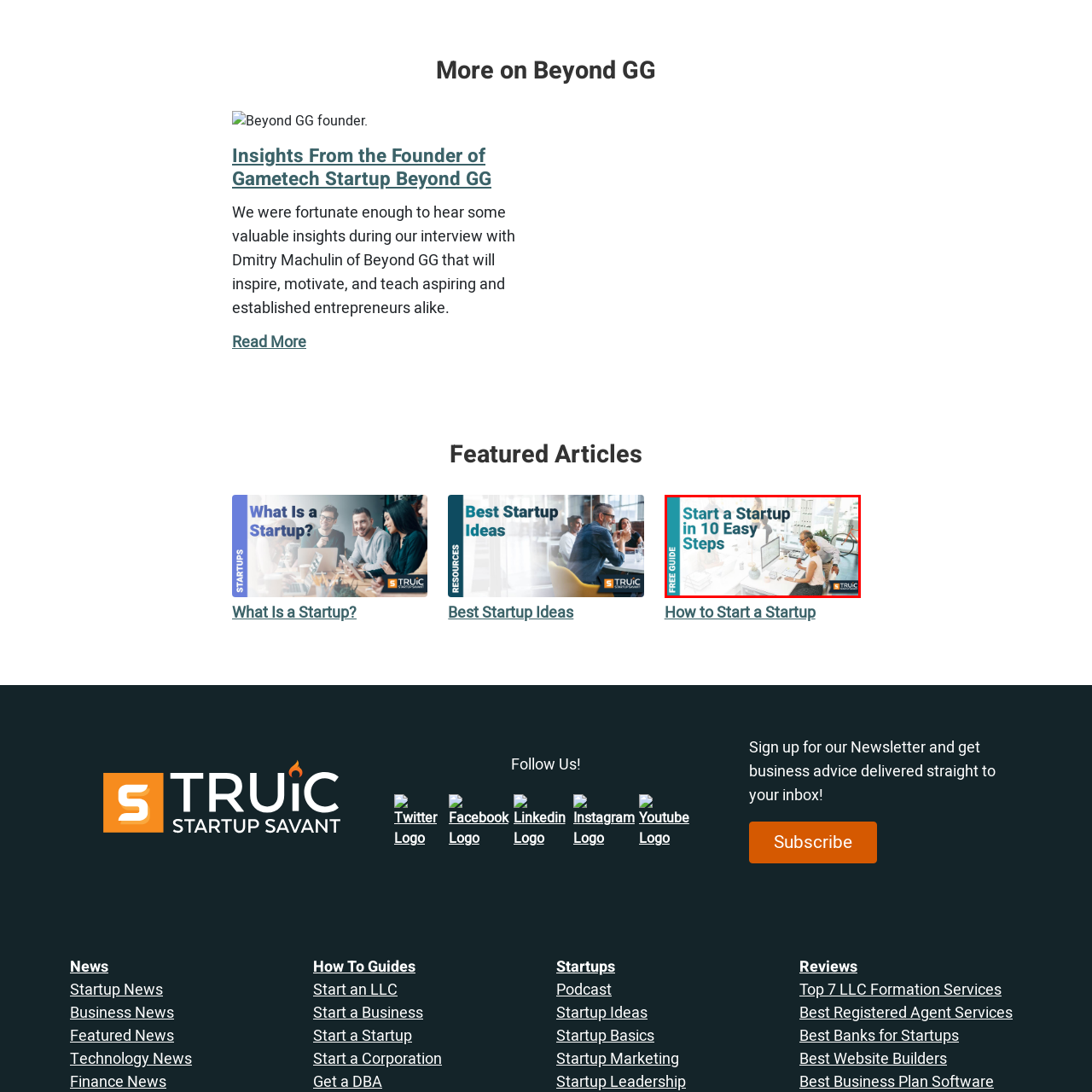Describe fully the image that is contained within the red bounding box.

The image showcases a modern workspace where two individuals are engaged in a collaborative discussion. One person is seated at a desk, intently focused on a computer screen displaying data or graphics, while the other, standing beside them, appears to provide insights or feedback. The environment is bright and airy, characterized by a contemporary aesthetic and elements that suggest creativity and productivity. In the foreground, the text "Start a Startup in 10 Easy Steps" is prominently displayed, indicating that the image relates to entrepreneurial guidance. Additionally, the label "FREE GUIDE" emphasizes the accessibility of this resource, making it inviting for aspiring entrepreneurs. The branding in the bottom corner suggests affiliation with Trūc, further establishing the source of this helpful information.